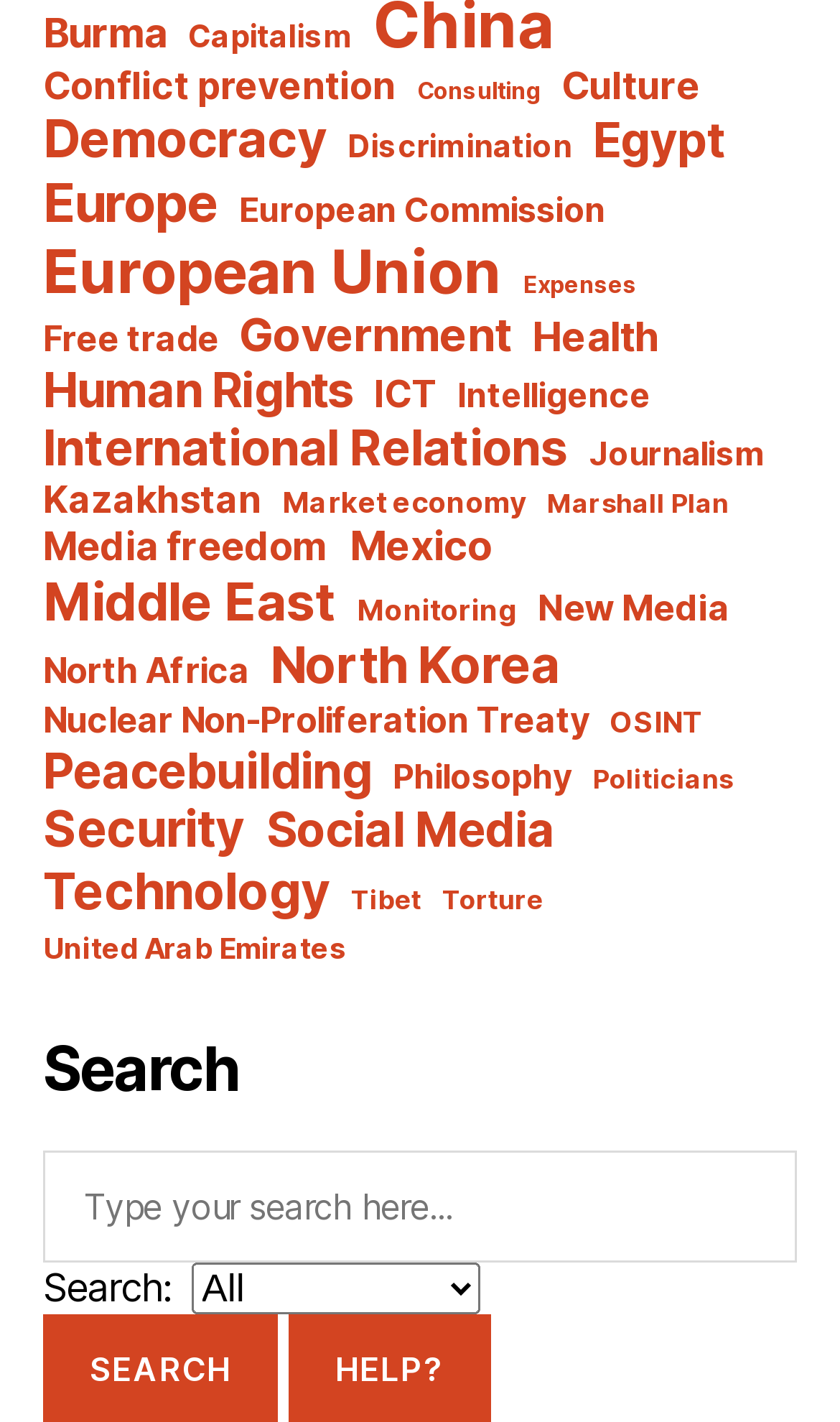Is there a way to filter search results?
Look at the screenshot and respond with a single word or phrase.

Yes